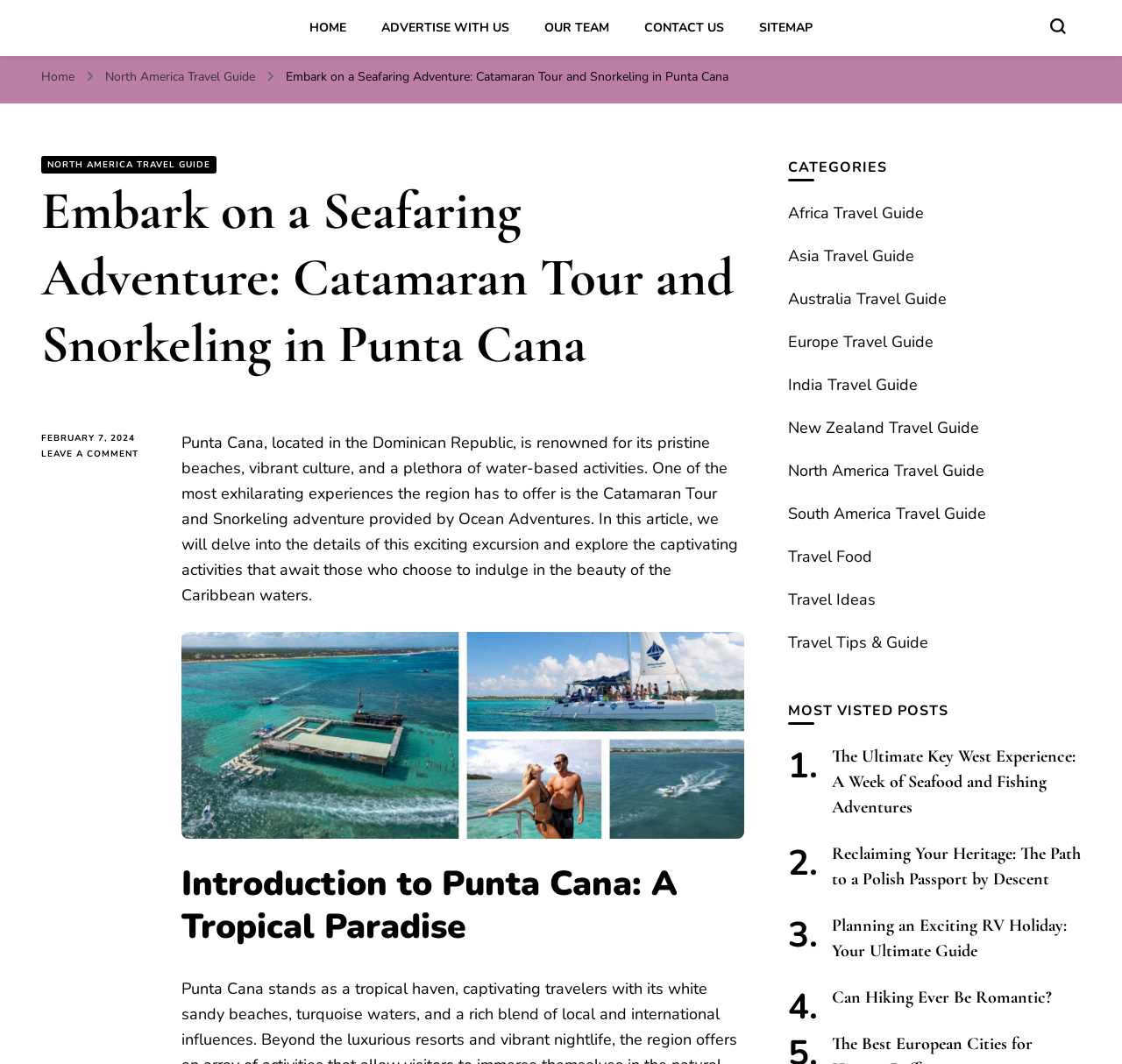Identify the bounding box coordinates of the region I need to click to complete this instruction: "Search the website".

None